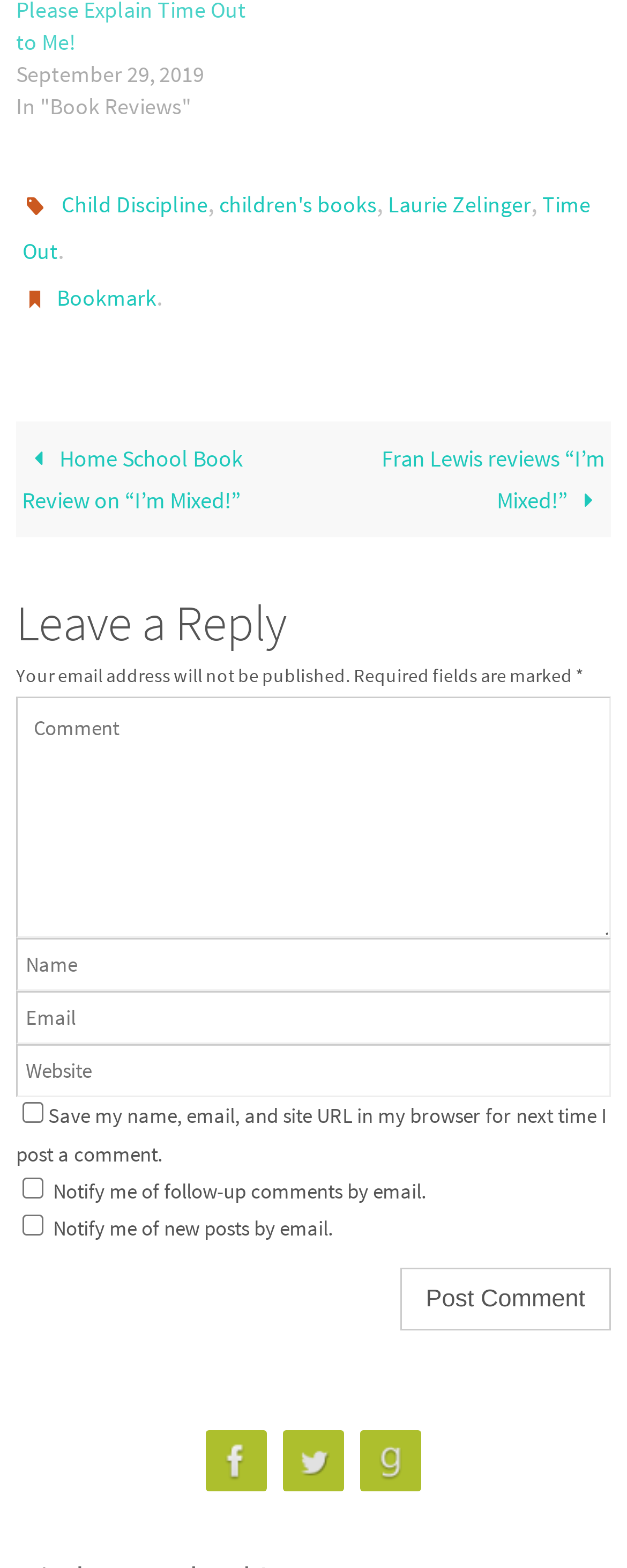Kindly determine the bounding box coordinates for the clickable area to achieve the given instruction: "Click on the 'Facebook' link".

[0.328, 0.912, 0.426, 0.952]